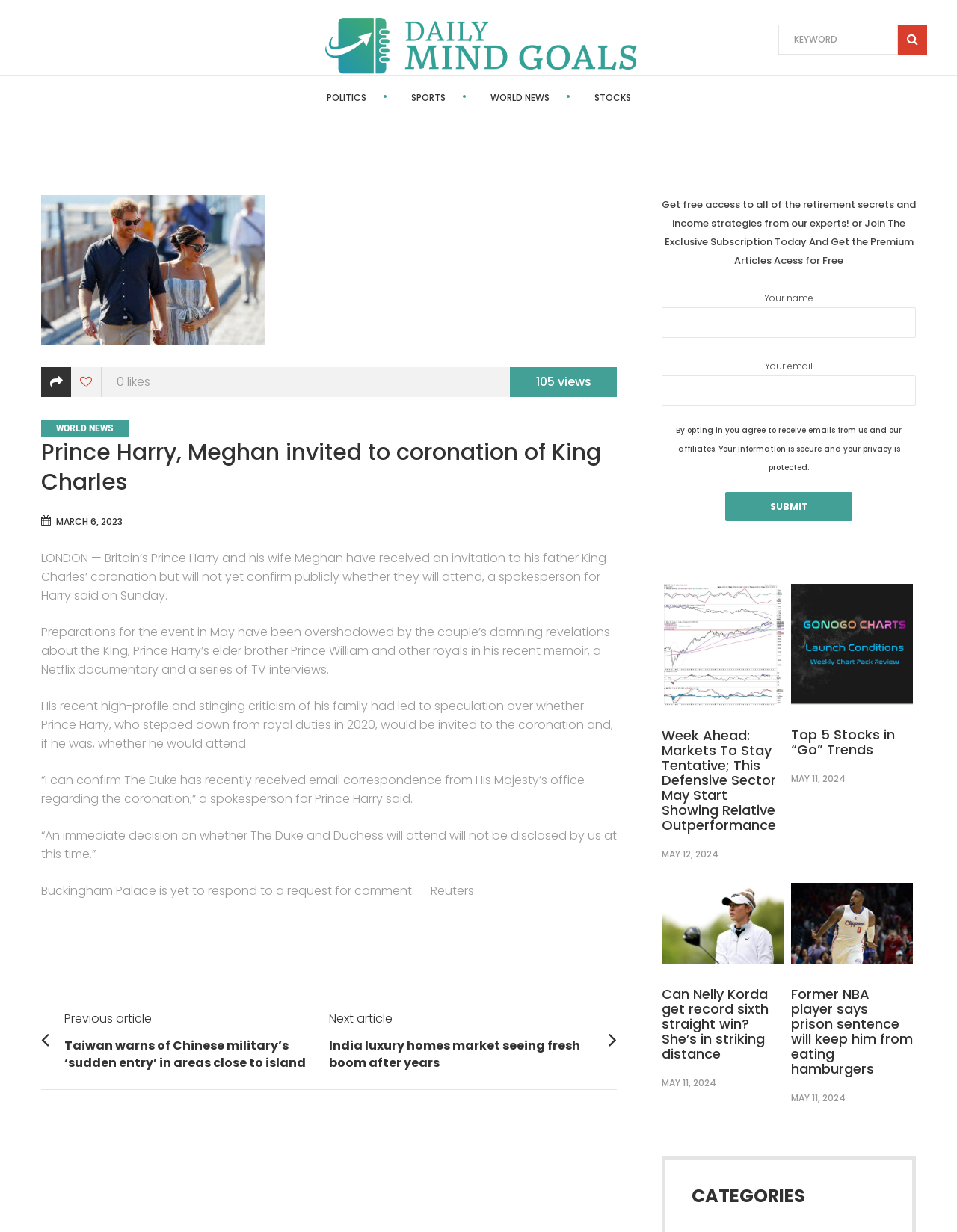Please specify the bounding box coordinates of the clickable section necessary to execute the following command: "Submit your email".

[0.758, 0.399, 0.891, 0.423]